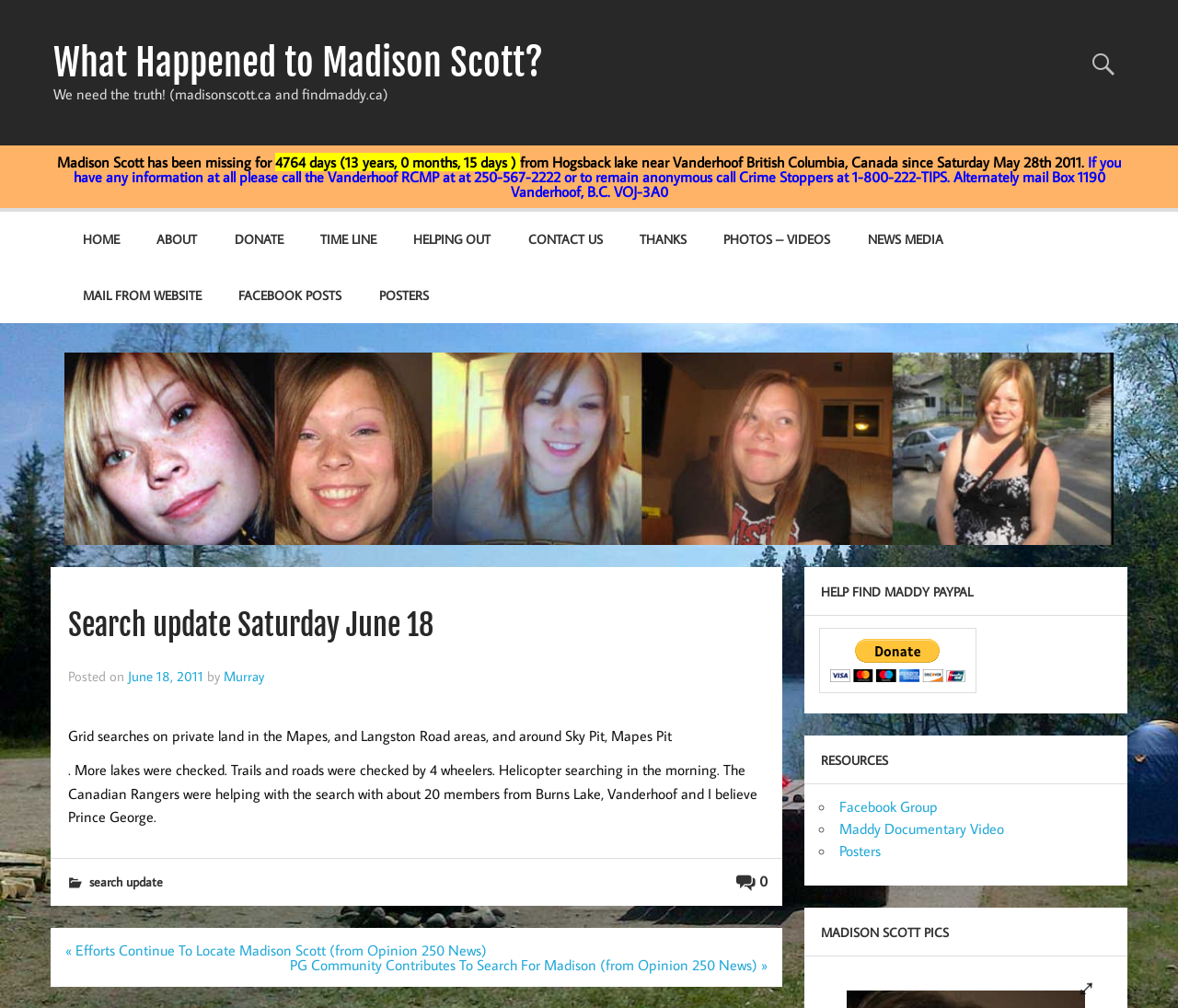Using the image as a reference, answer the following question in as much detail as possible:
How long has Madison Scott been missing?

The webpage provides a detailed description of Madison Scott's disappearance, including the date she went missing, which is Saturday May 28th 2011. The webpage also mentions that she has been missing for 4764 days, which is equivalent to 13 years, 0 months, 15 days.